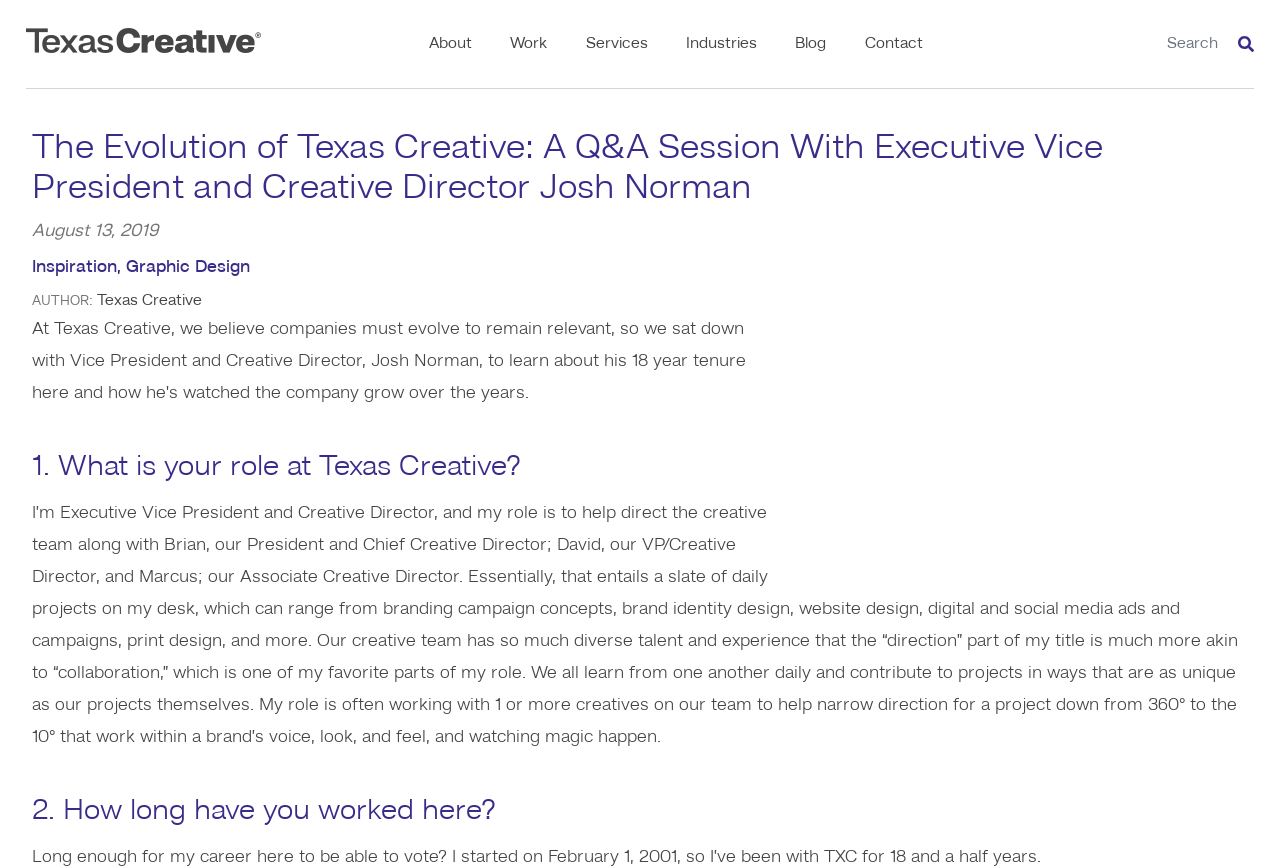Specify the bounding box coordinates of the area to click in order to follow the given instruction: "Click the 'About' button."

[0.32, 0.0, 0.384, 0.102]